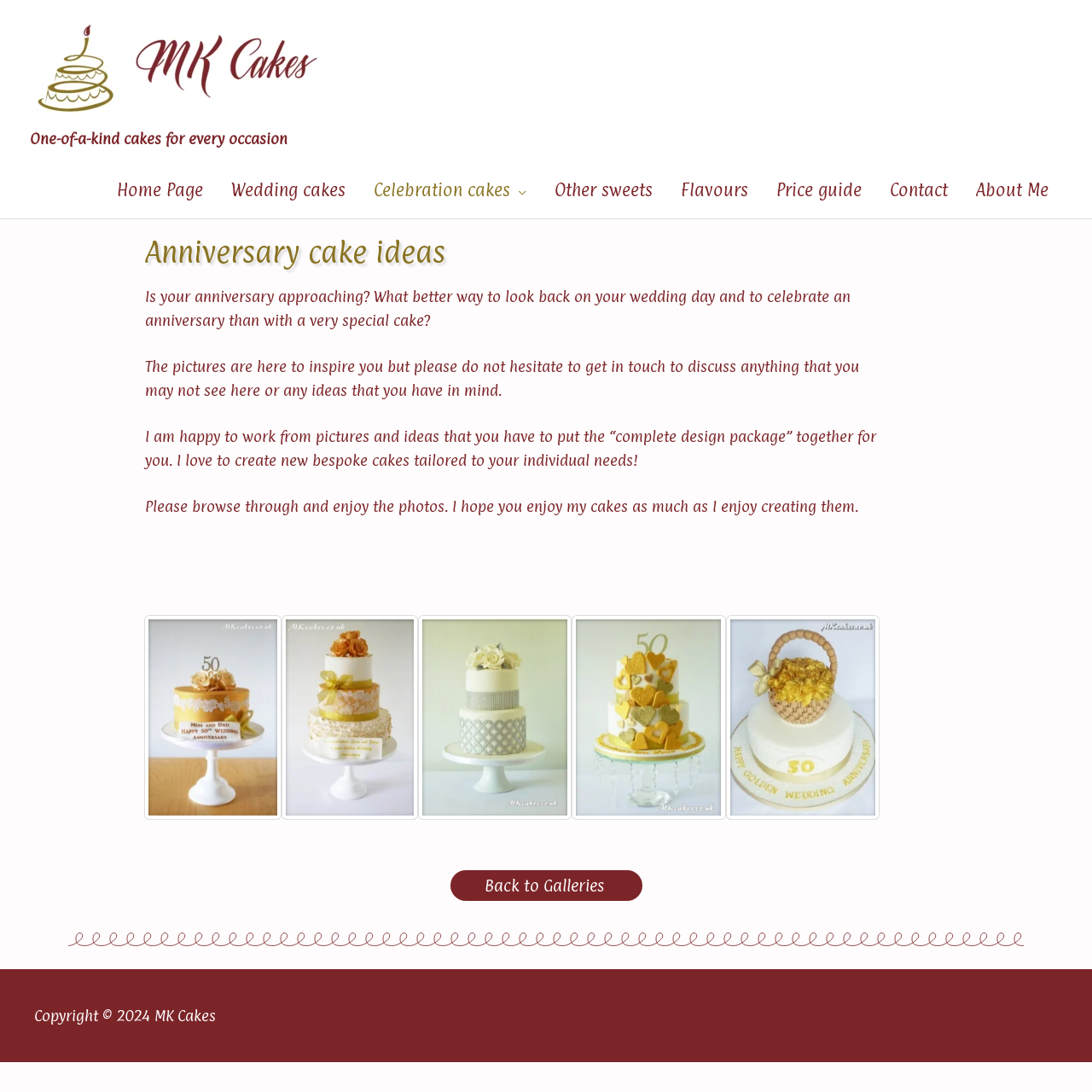Identify the bounding box coordinates of the specific part of the webpage to click to complete this instruction: "Browse through the 'Anniversary cake ideas' gallery".

[0.133, 0.216, 0.805, 0.245]